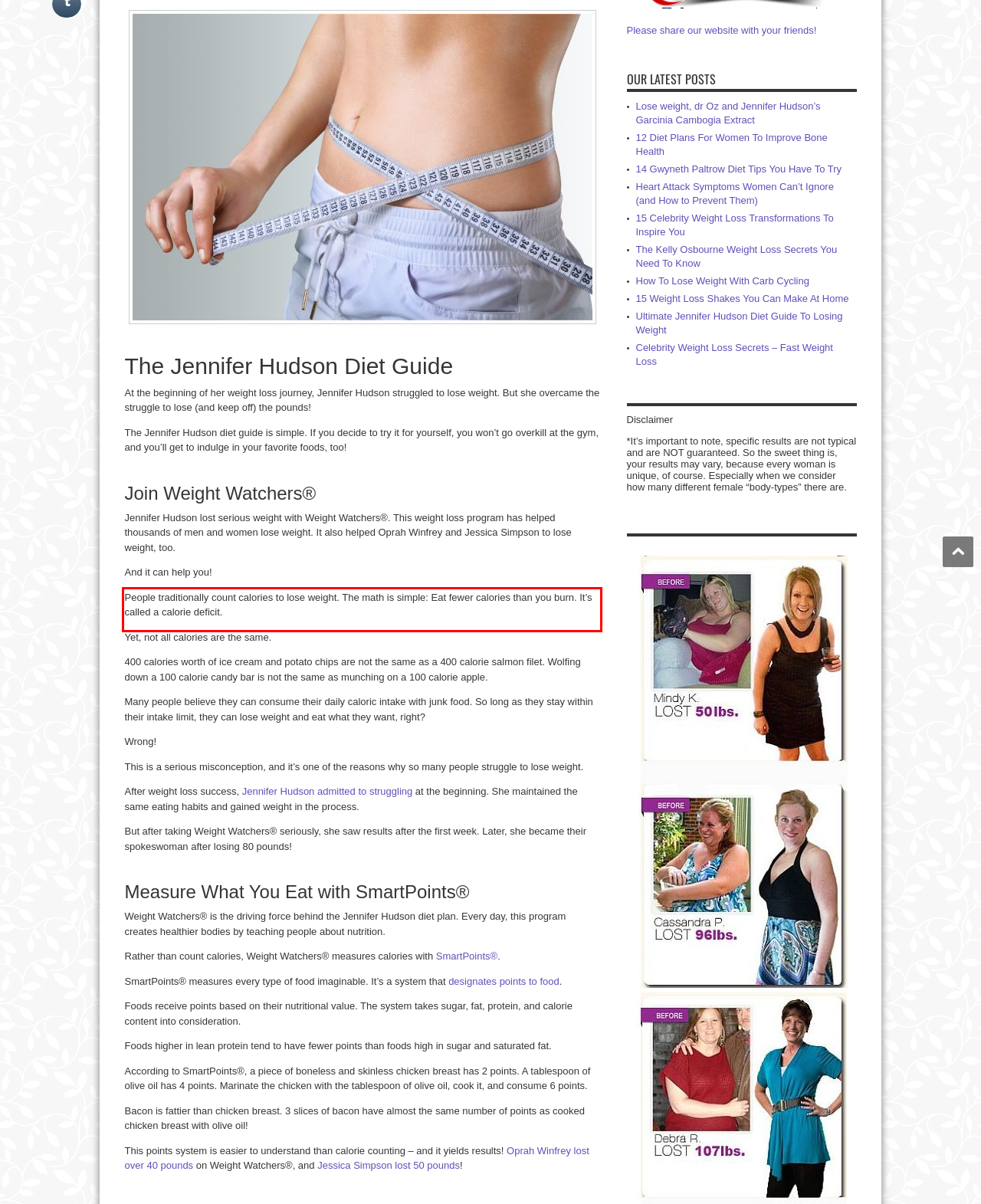Using the provided screenshot, read and generate the text content within the red-bordered area.

People traditionally count calories to lose weight. The math is simple: Eat fewer calories than you burn. It’s called a calorie deficit.